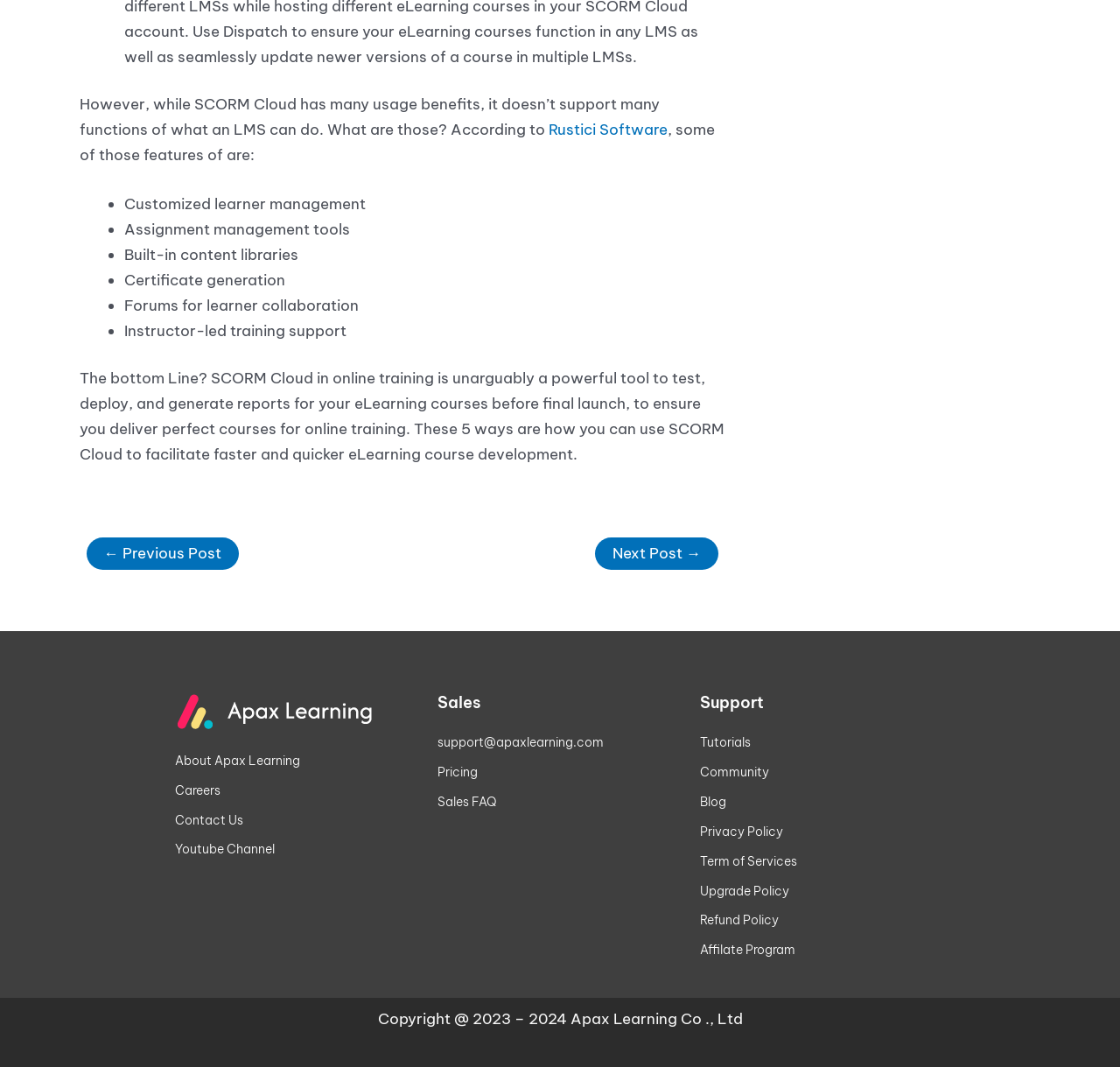What is the company behind the website?
Offer a detailed and exhaustive answer to the question.

The website has a footer section that mentions 'Copyright @ 2023 – 2024 Apax Learning Co., Ltd', indicating that the company behind the website is Apax Learning.